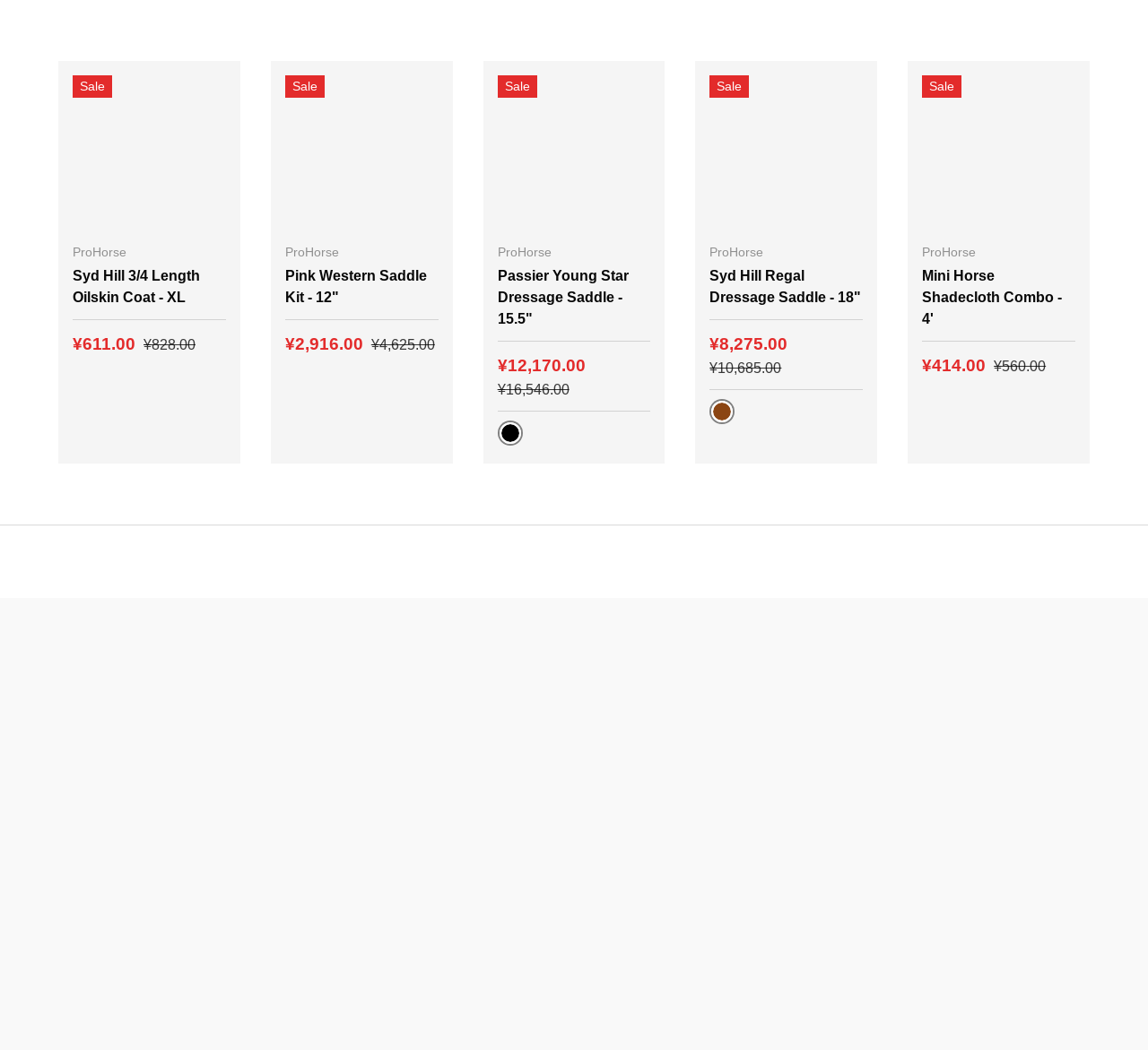Locate the bounding box coordinates of the clickable area to execute the instruction: "Click on 'Frequently Asked Questions'". Provide the coordinates as four float numbers between 0 and 1, represented as [left, top, right, bottom].

[0.05, 0.663, 0.206, 0.679]